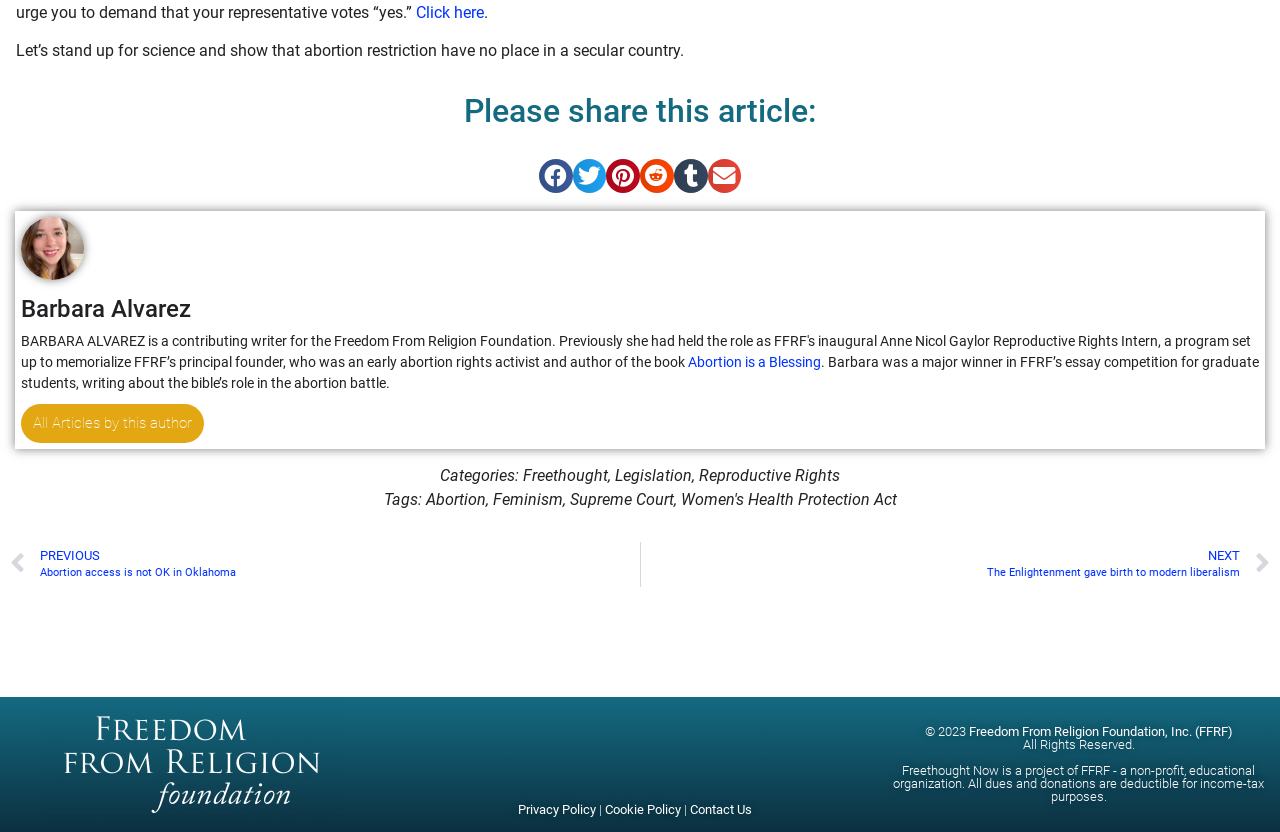What is the name of the author of the article?
Using the image, provide a detailed and thorough answer to the question.

The answer can be found by looking at the heading element with the text 'Barbara Alvarez' which is located above the image of the author.